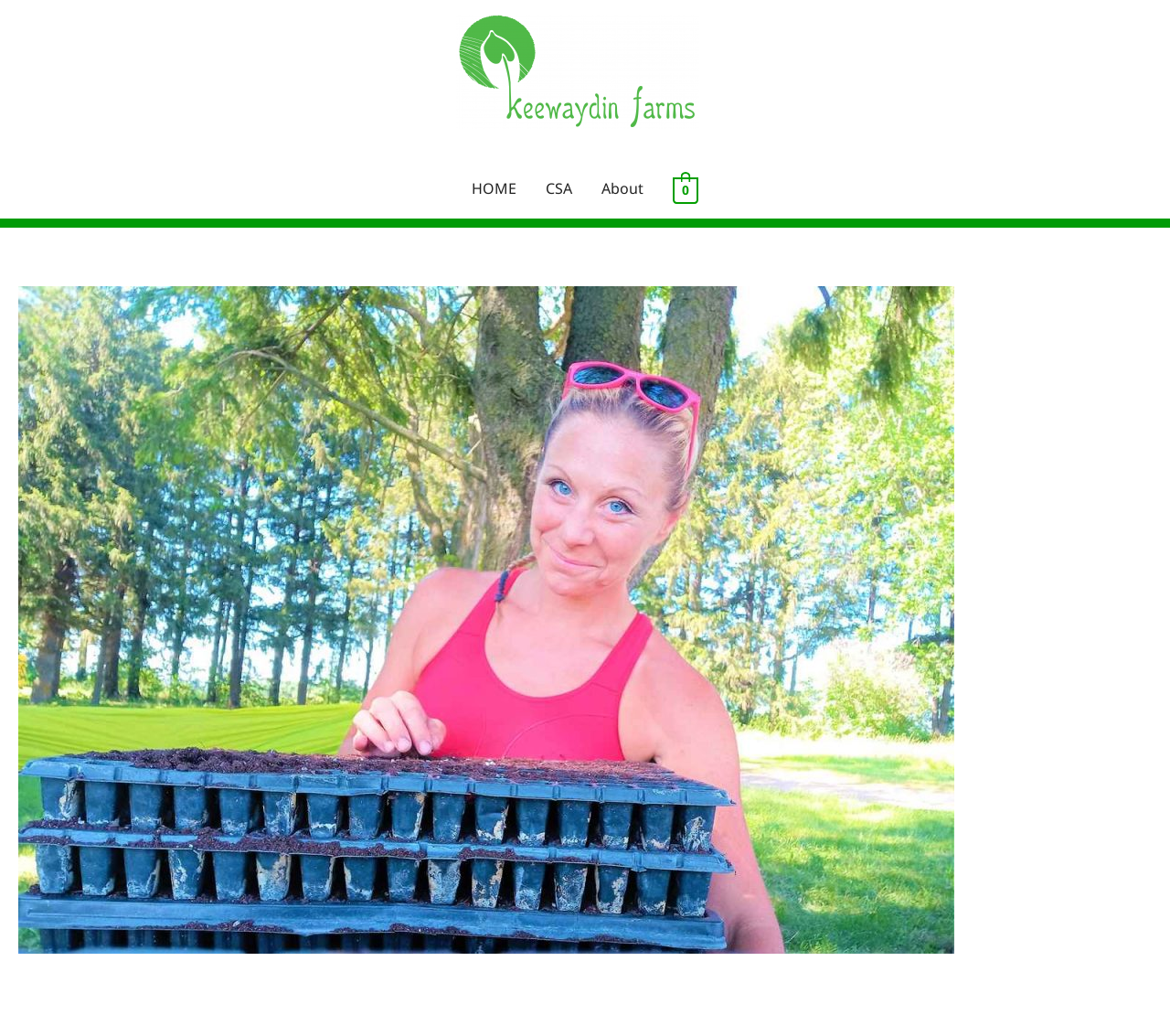Please reply to the following question using a single word or phrase: 
What is the name of the farm?

Keewaydin Farms